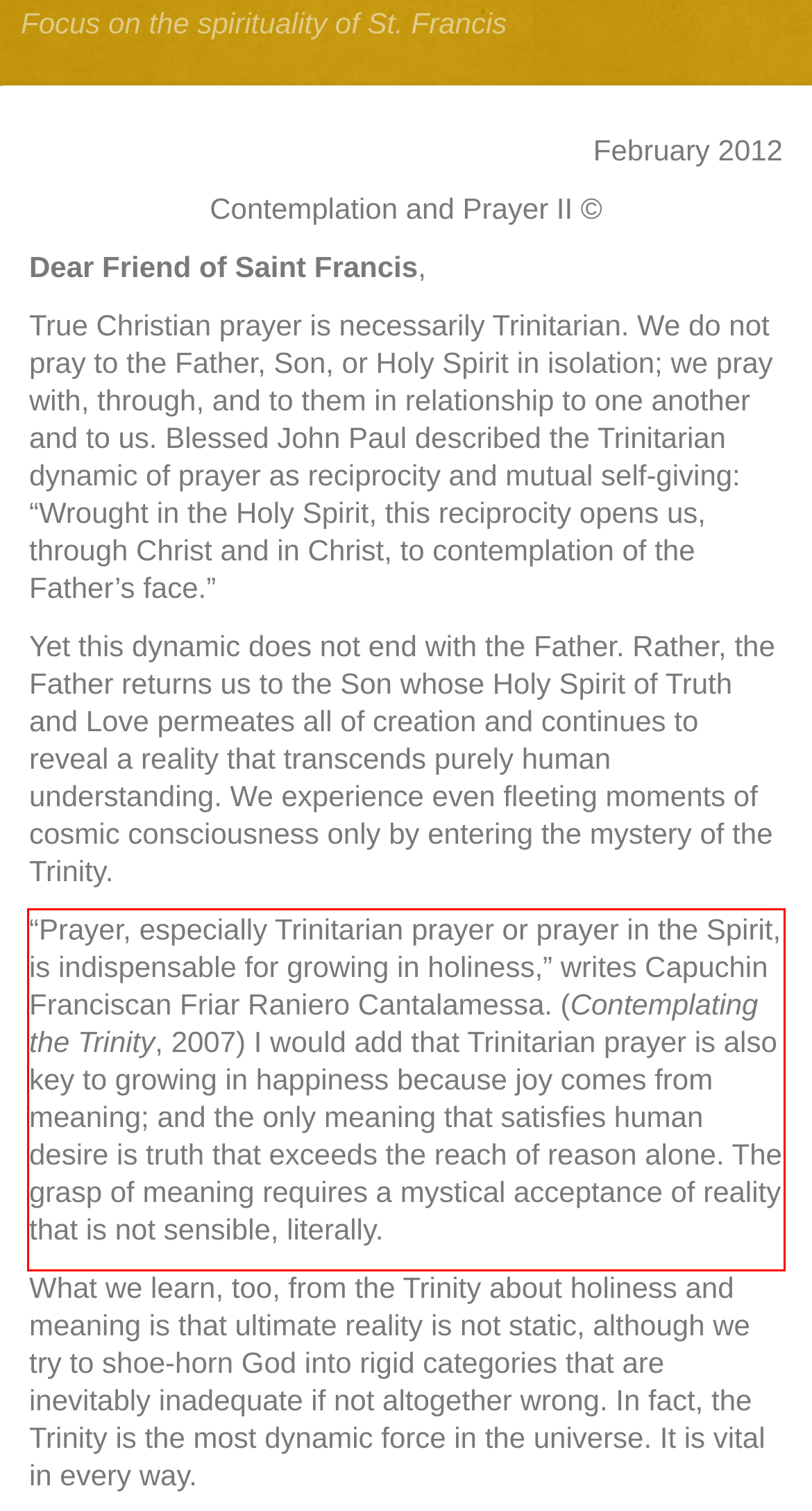Within the screenshot of the webpage, locate the red bounding box and use OCR to identify and provide the text content inside it.

“Prayer, especially Trinitarian prayer or prayer in the Spirit, is indispensable for growing in holiness,” writes Capuchin Franciscan Friar Raniero Cantalamessa. (Contemplating the Trinity, 2007) I would add that Trinitarian prayer is also key to growing in happiness because joy comes from meaning; and the only meaning that satisfies human desire is truth that exceeds the reach of reason alone. The grasp of meaning requires a mystical acceptance of reality that is not sensible, literally.